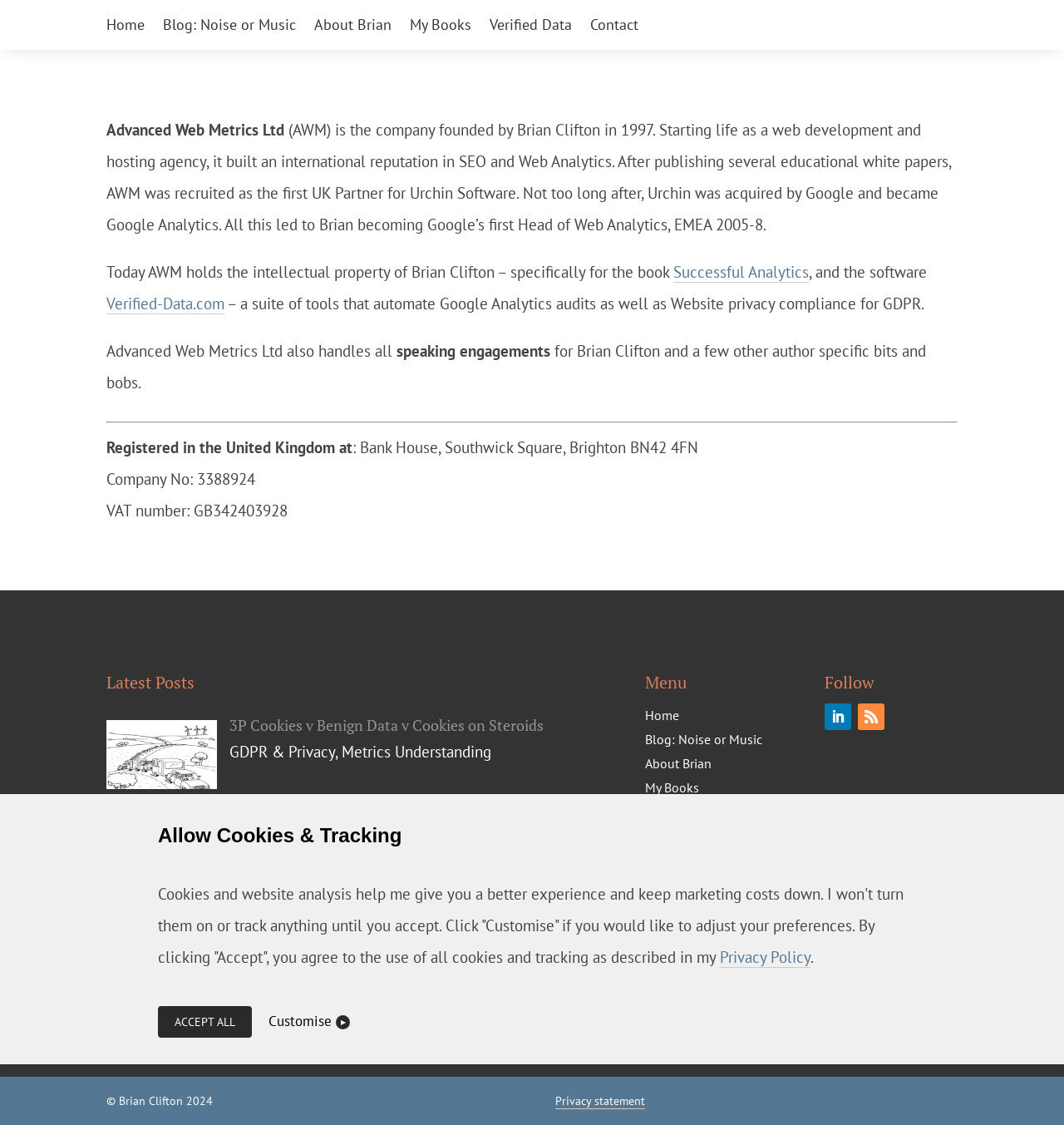Given the element description About Brian, specify the bounding box coordinates of the corresponding UI element in the format (top-left x, top-left y, bottom-right x, bottom-right y). All values must be between 0 and 1.

[0.606, 0.671, 0.669, 0.686]